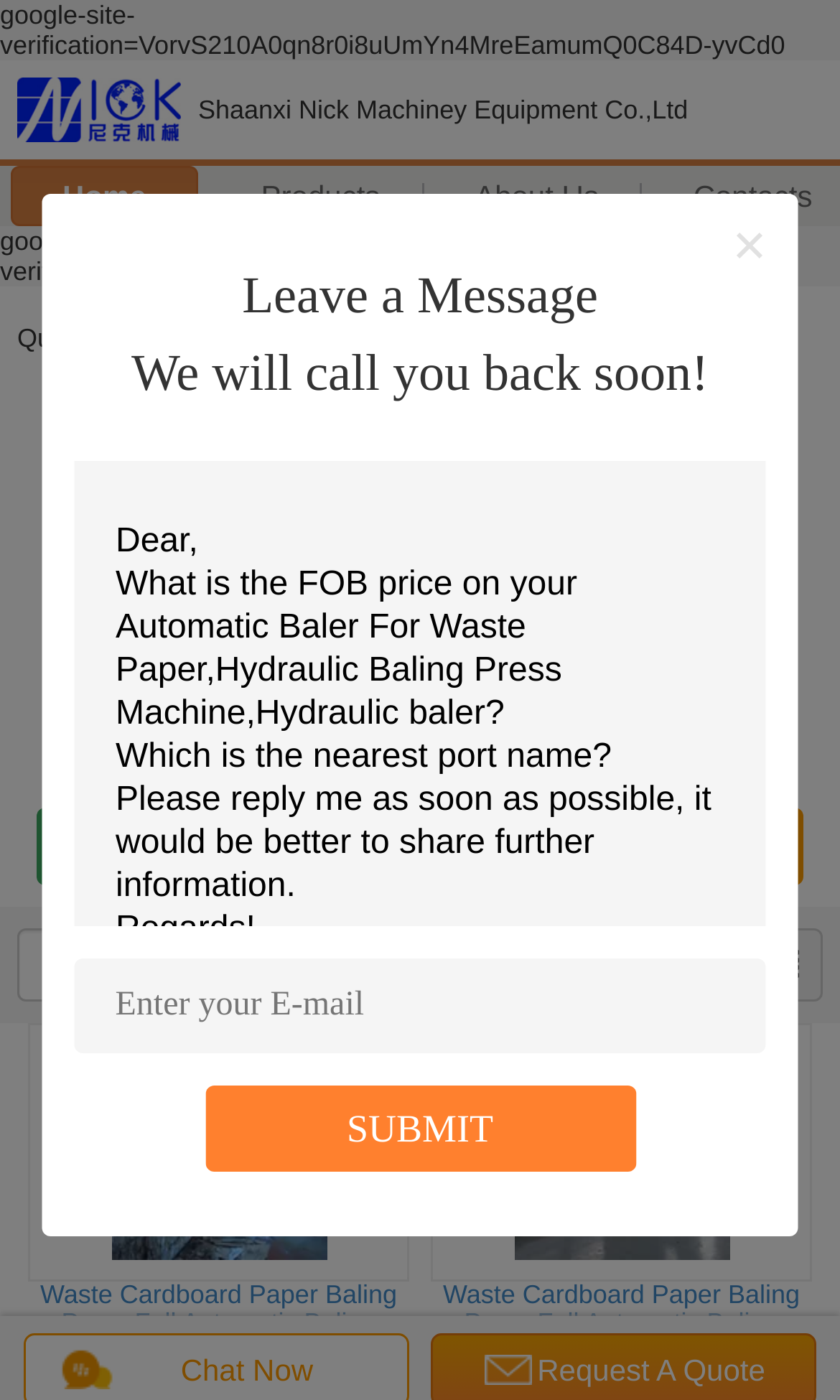Please specify the bounding box coordinates of the clickable section necessary to execute the following command: "Click the 'Get Best Price' link".

[0.044, 0.576, 0.474, 0.632]